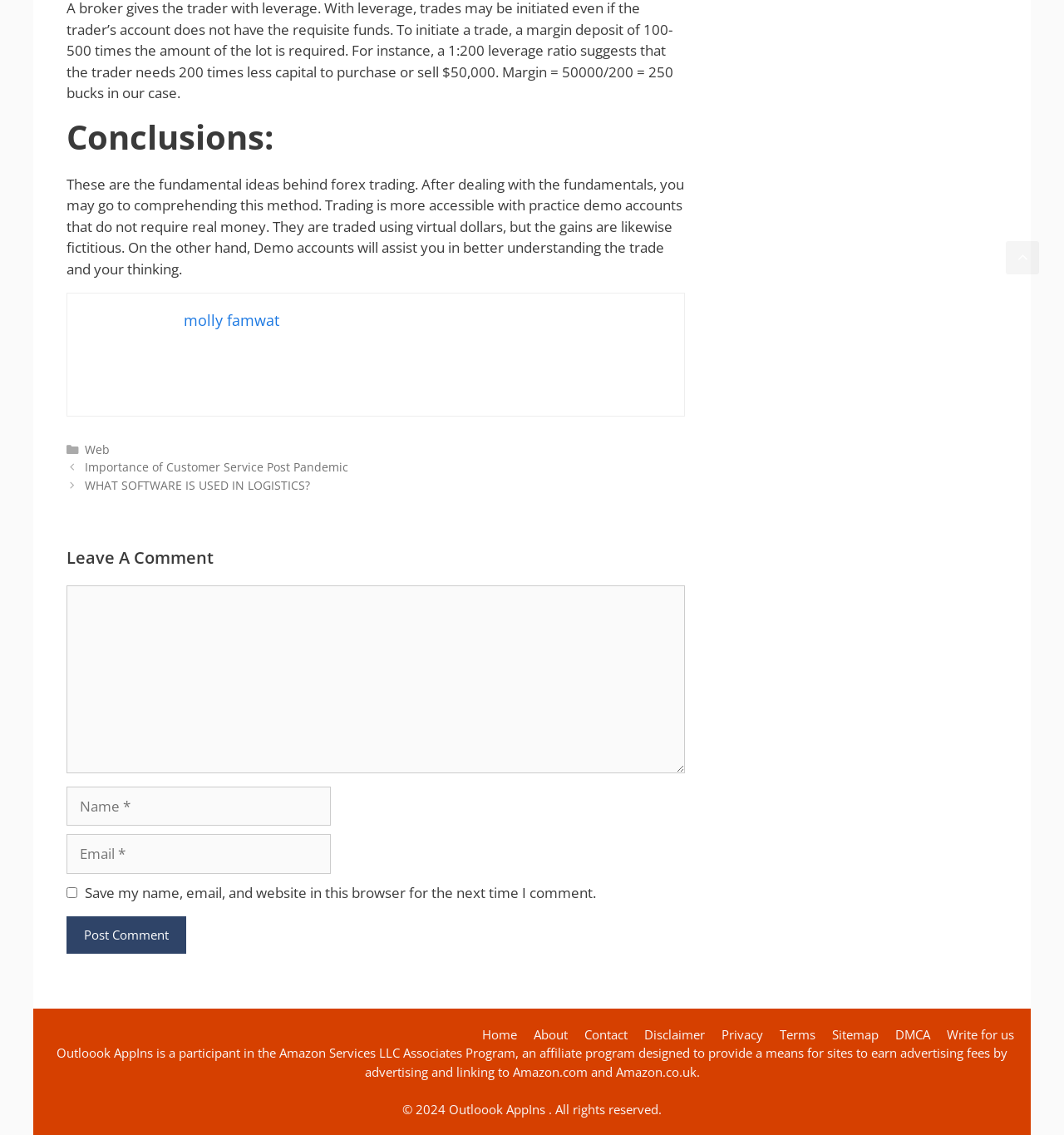What is the year of the copyright?
With the help of the image, please provide a detailed response to the question.

The copyright information at the bottom of the page states '© 2024', indicating that the year of the copyright is 2024.